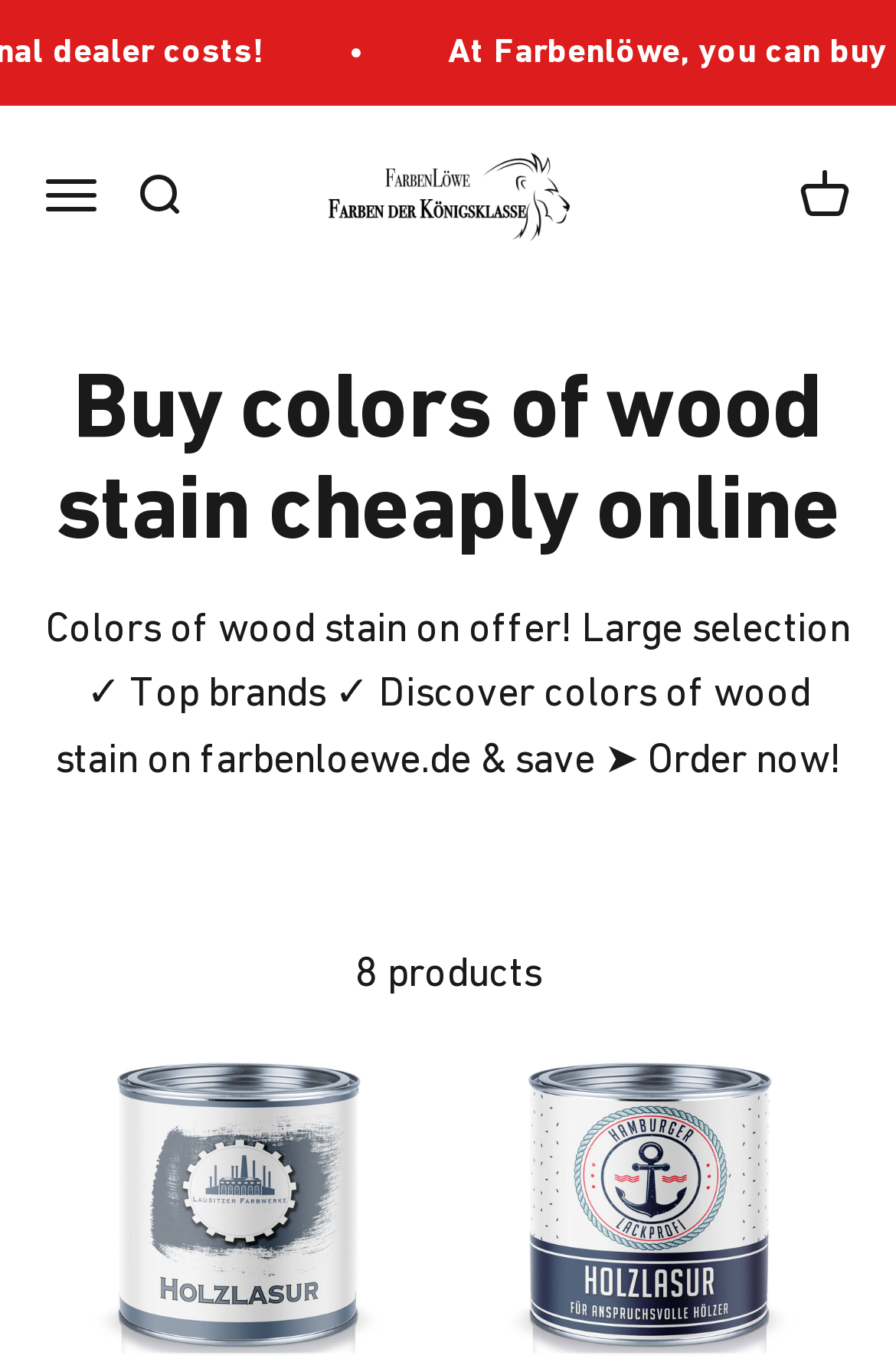Respond concisely with one word or phrase to the following query:
Can I open a shopping cart on this page?

Yes